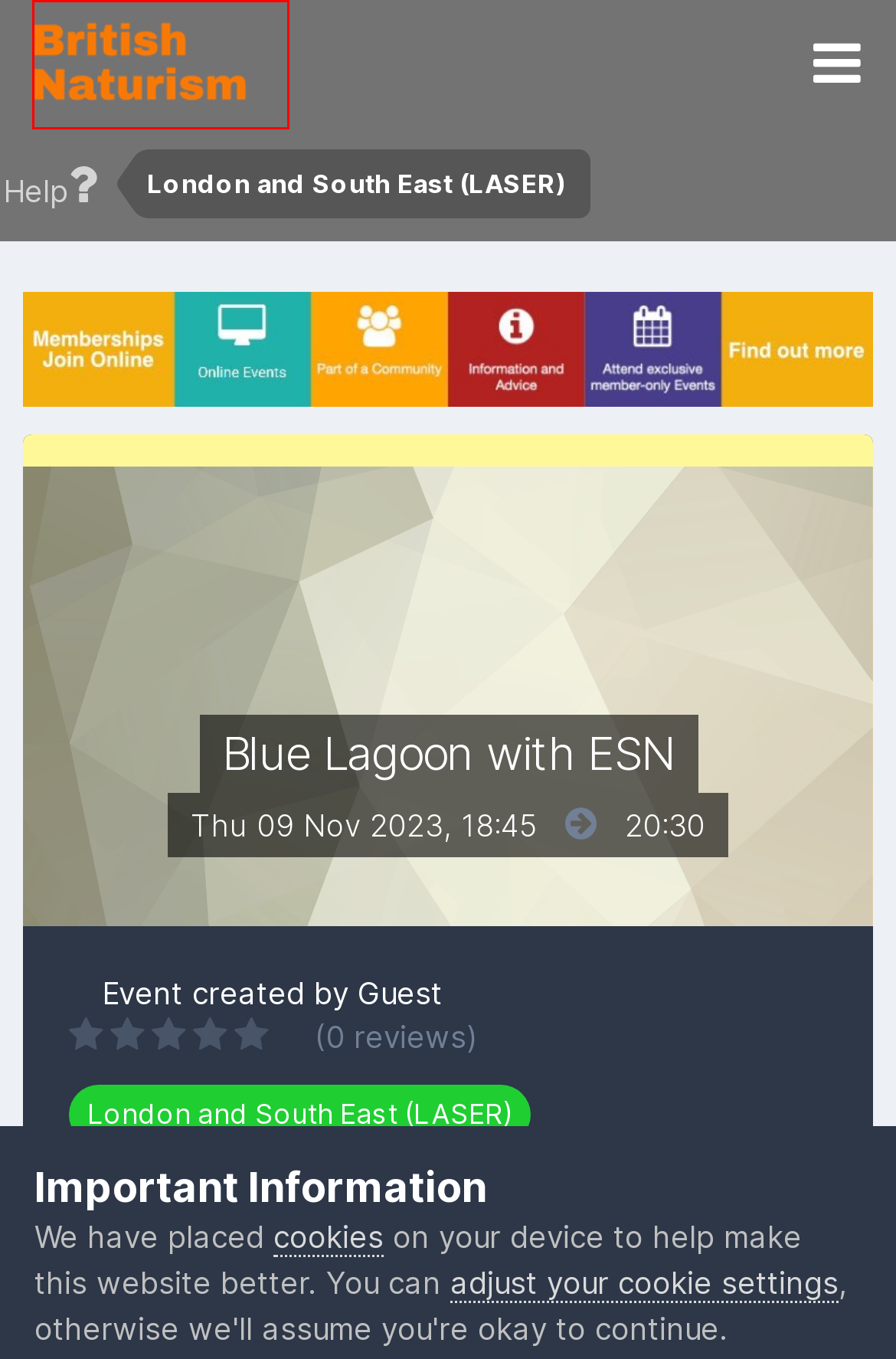You have been given a screenshot of a webpage, where a red bounding box surrounds a UI element. Identify the best matching webpage description for the page that loads after the element in the bounding box is clicked. Options include:
A. Log In - British Naturism
B. Cookies - British Naturism
C. June 2024 - British Naturism
D. Help - British Naturism
E. Homepage - British Naturism
F. Privacy Policy - British Naturism
G. Membership Information - British Naturism
H. Contact Us - British Naturism

E